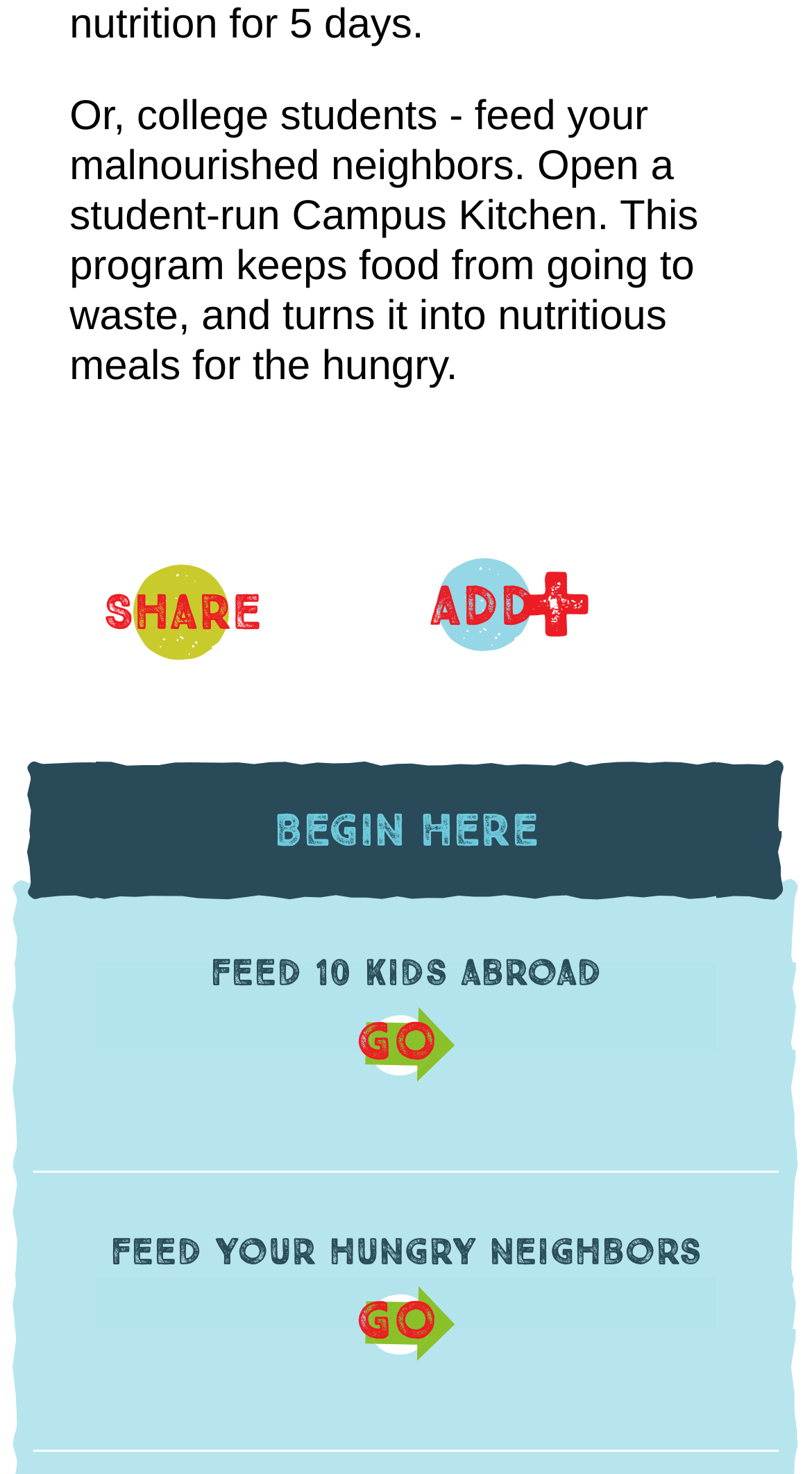Given the webpage screenshot, identify the bounding box of the UI element that matches this description: "Feed your hungry neighbors btn-goGO".

[0.031, 0.794, 0.969, 0.973]